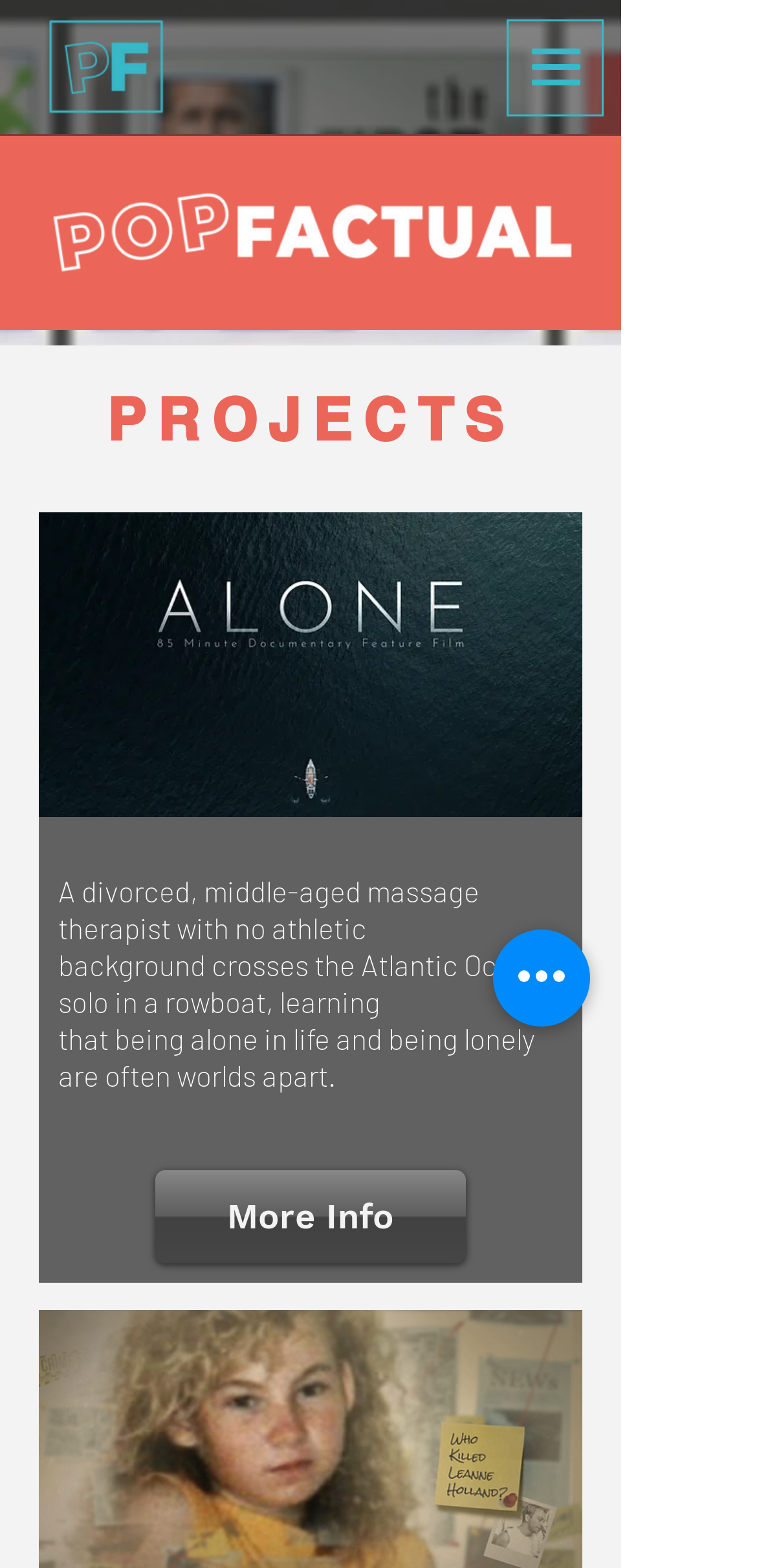What is the text above the image 'ALONE - Pitch Deck (1).jpg'?
Look at the image and respond with a single word or a short phrase.

PROJECTS